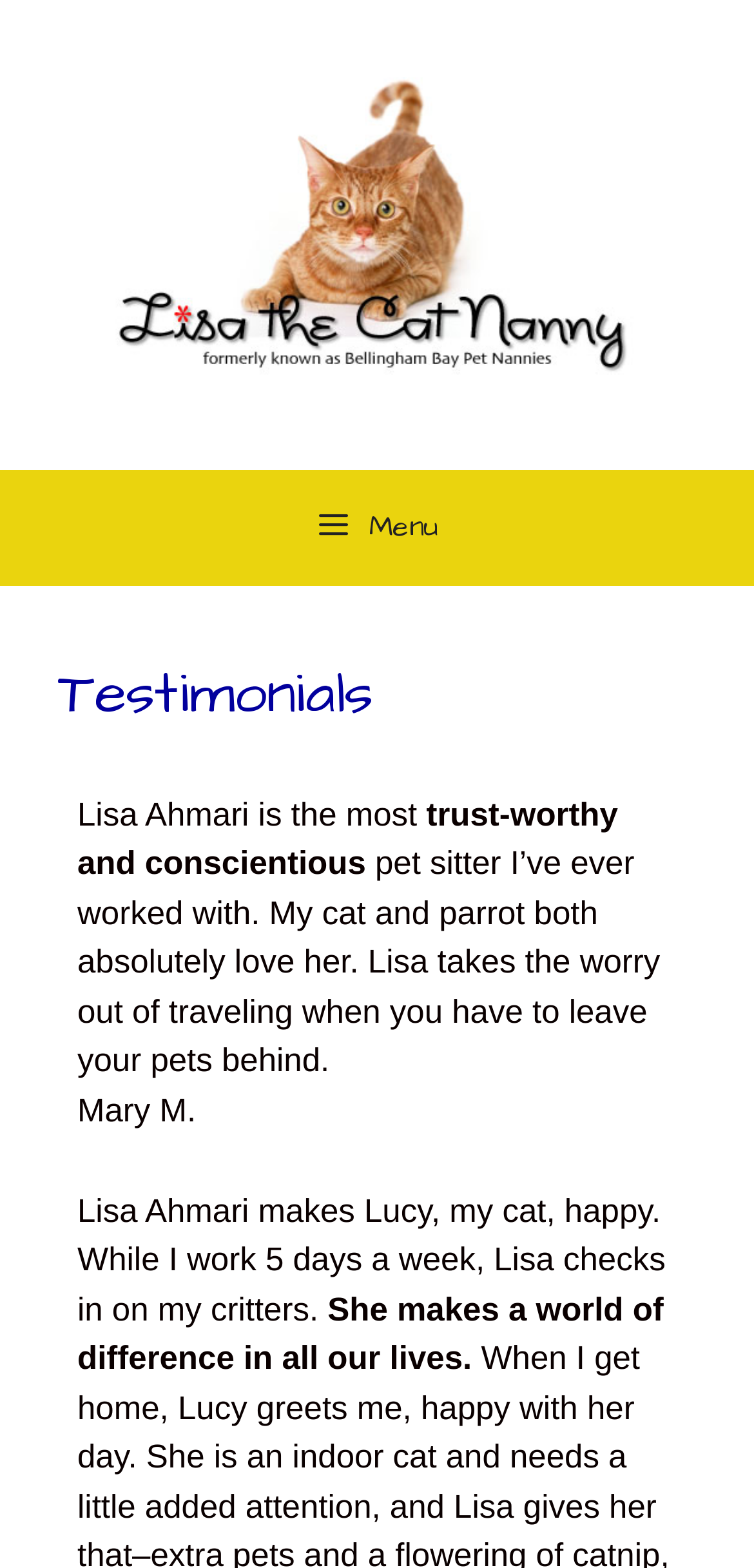How many days a week does the owner work? From the image, respond with a single word or brief phrase.

5 days